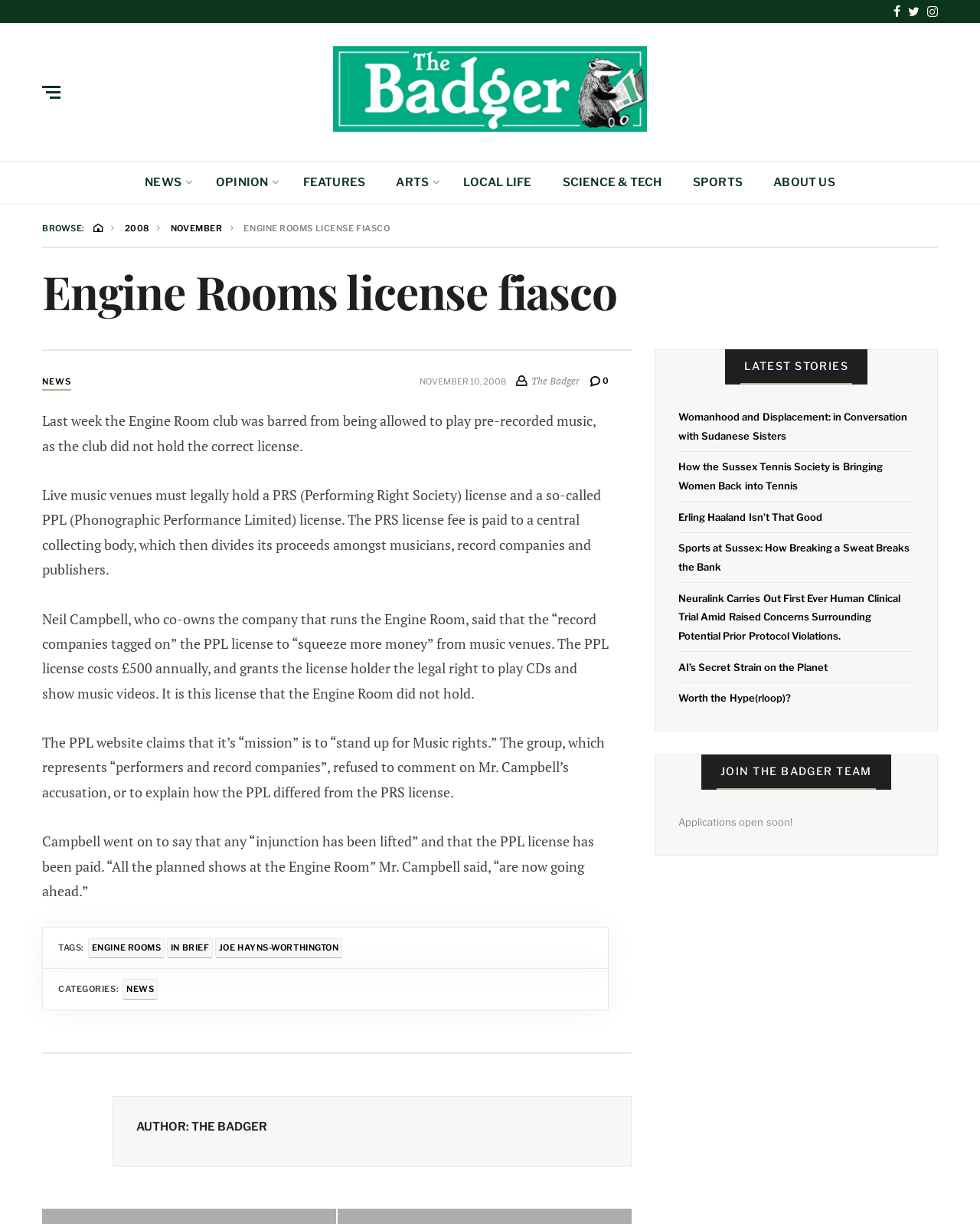Find the bounding box of the UI element described as follows: "News".

[0.125, 0.8, 0.161, 0.817]